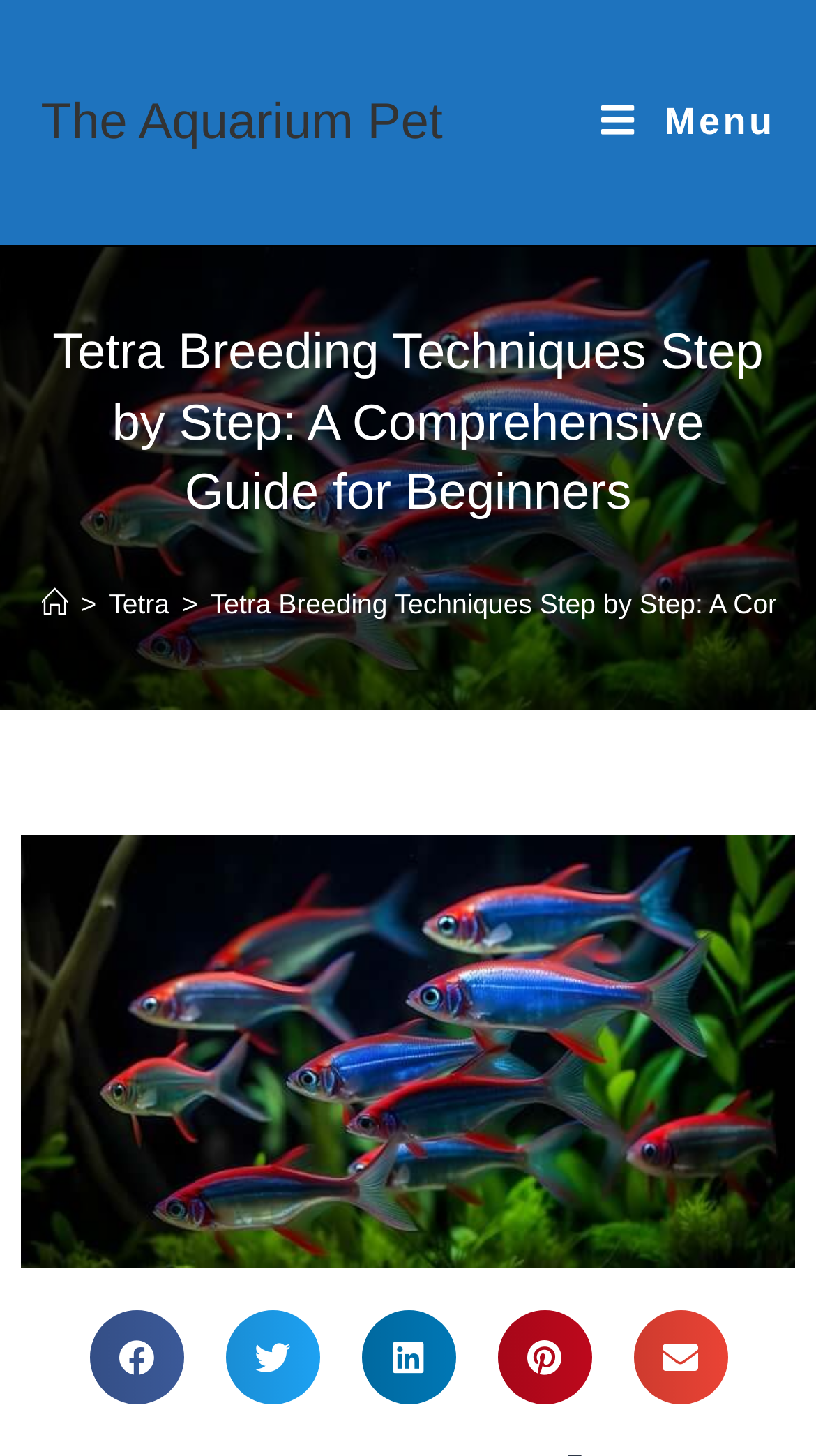Determine the bounding box coordinates of the clickable element necessary to fulfill the instruction: "Click on the website logo". Provide the coordinates as four float numbers within the 0 to 1 range, i.e., [left, top, right, bottom].

[0.05, 0.065, 0.543, 0.103]